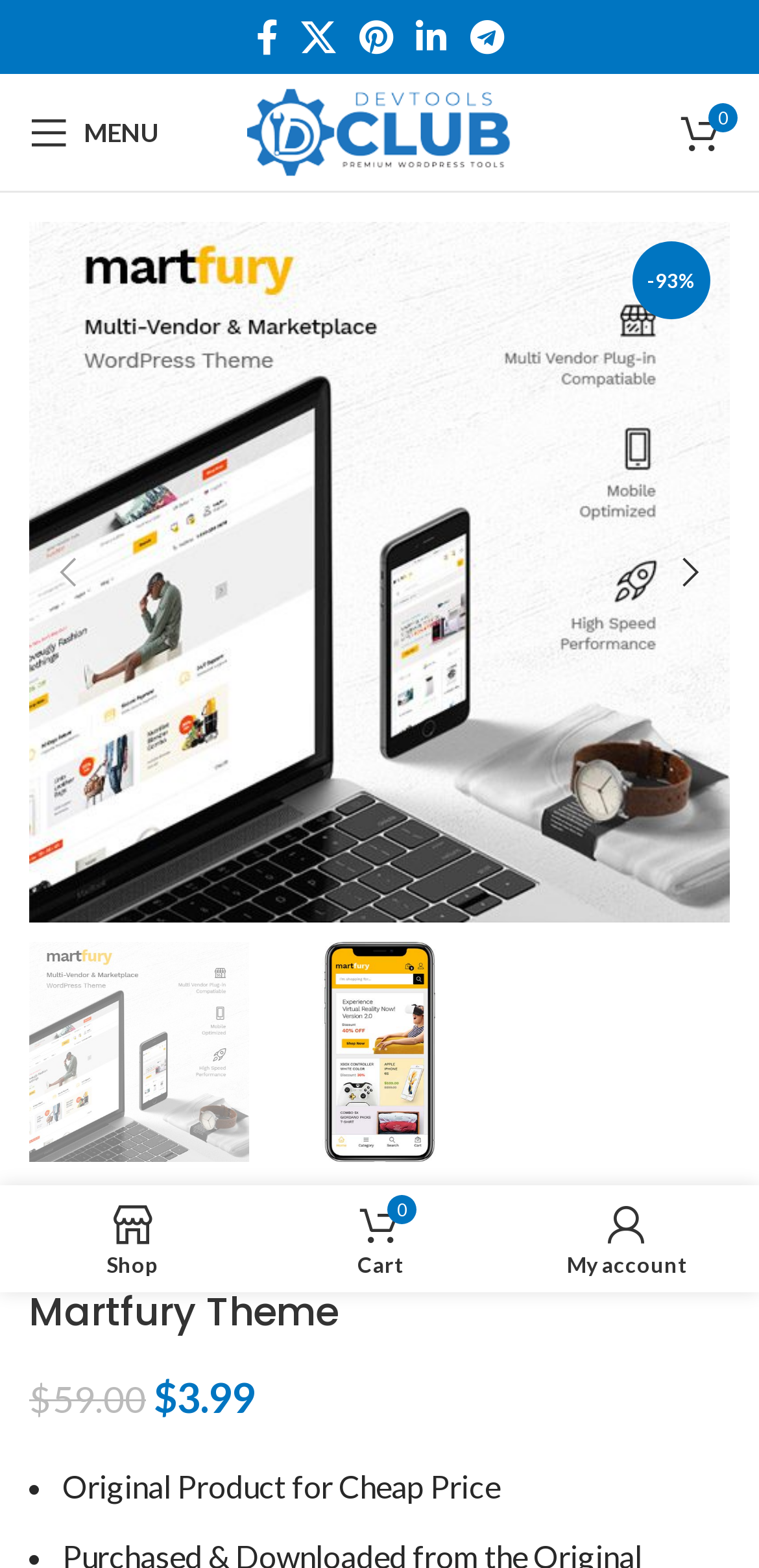Write an exhaustive caption that covers the webpage's main aspects.

The webpage is about Martfury, a modern WooCommerce marketplace WordPress theme. At the top, there are five social media links, including Facebook, X, Pinterest, Linkedin, and Telegram, aligned horizontally. Next to them is a mobile menu link with the text "MENU". The site logo is located on the right side of the top section, accompanied by an image of the logo.

Below the top section, there is a prominent figure showcasing the Martfury theme, with a large image and a link to the theme. The image takes up most of the width of the page. Above the image, there is a text "-93%". On the right side of the image, there are navigation links to previous and next products.

Below the image, there is a heading "Martfury Theme" followed by two lines of text describing the original and current prices of the theme. Underneath, there is a list with a single item, "Original Product for Cheap Price".

At the bottom of the page, there are three links: "Shop", "My cart", and "My account". The "My cart" link has a cart icon and the text "0 Cart".